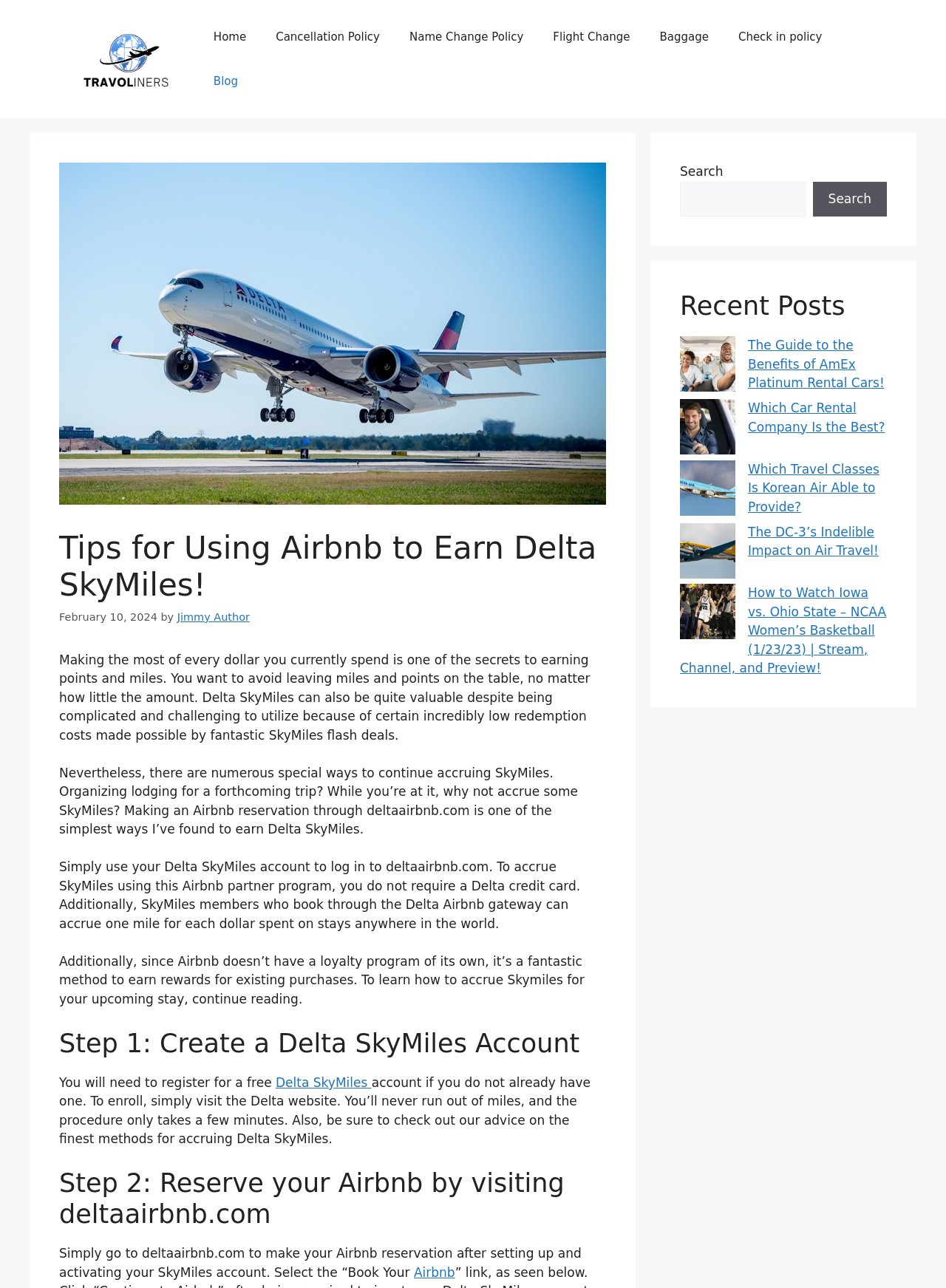Please answer the following question using a single word or phrase: What is the date of the article?

February 10, 2024